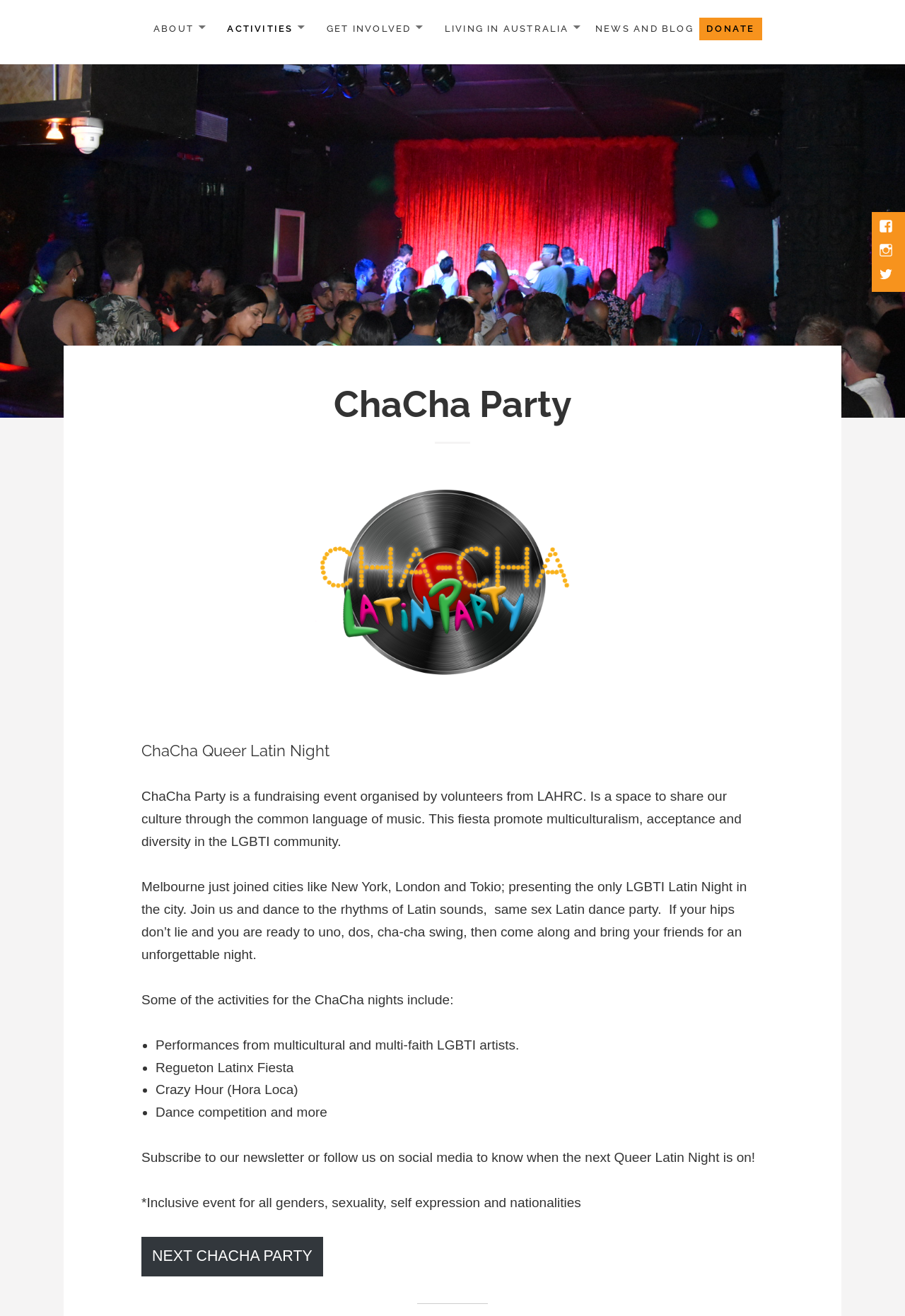How many social media platforms are linked on the webpage?
Using the image as a reference, answer the question with a short word or phrase.

3